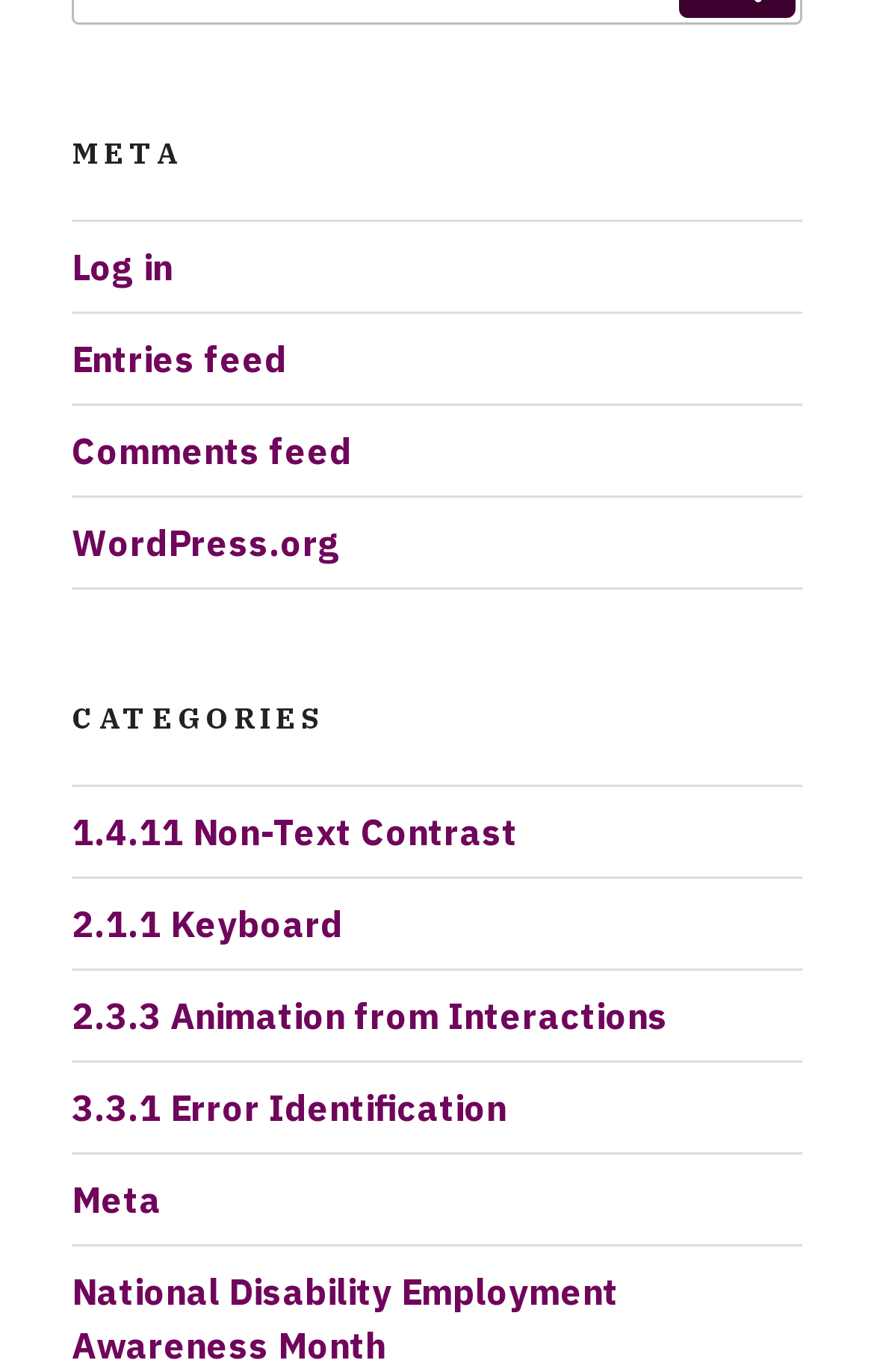How many categories are listed on the webpage?
Provide an in-depth answer to the question, covering all aspects.

I counted the number of links under the 'CATEGORIES' heading and found that there are 6 categories listed, which are '1.4.11 Non-Text Contrast', '2.1.1 Keyboard', '2.3.3 Animation from Interactions', '3.3.1 Error Identification', 'Meta', and 'National Disability Employment Awareness Month'.